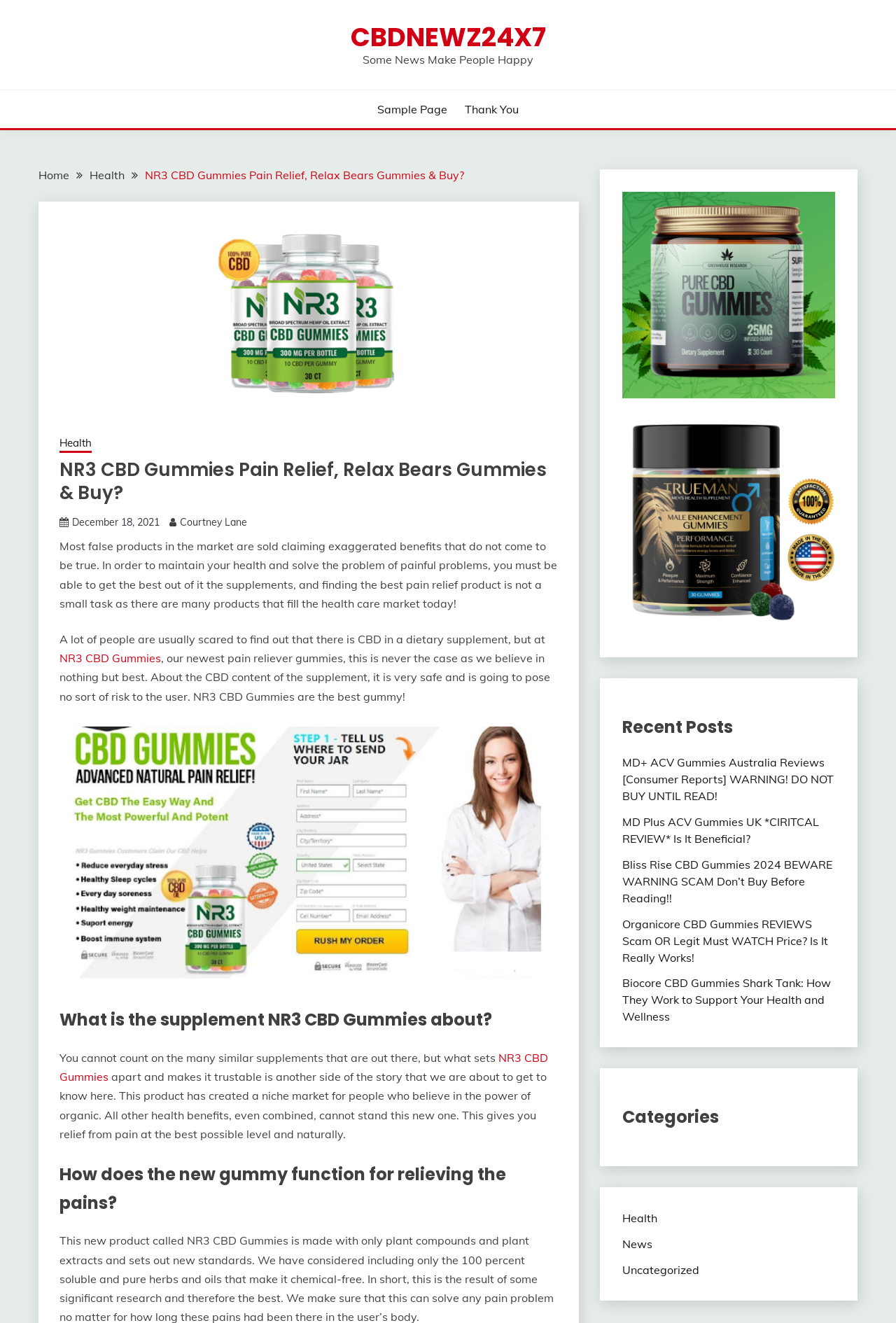Determine the bounding box of the UI element mentioned here: "CBDnewz24x7". The coordinates must be in the format [left, top, right, bottom] with values ranging from 0 to 1.

[0.391, 0.014, 0.609, 0.042]